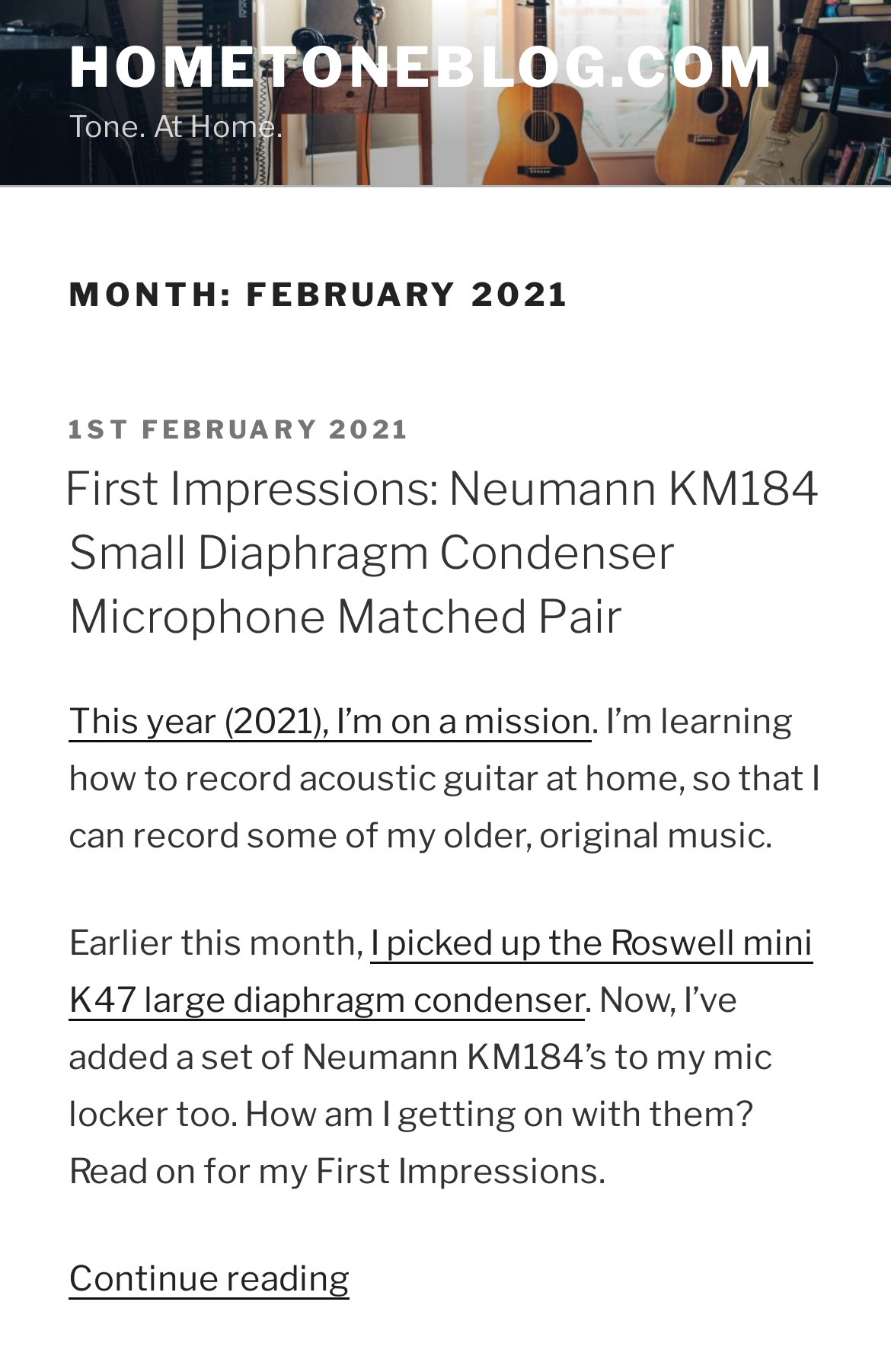Can you find and provide the main heading text of this webpage?

MONTH: FEBRUARY 2021